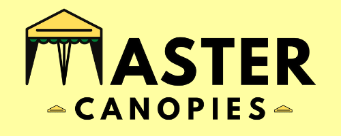Craft a thorough explanation of what is depicted in the image.

The image features the logo of "Master Canopies," prominently displayed with a distinctive design. Above the text, there is an illustrative depiction of a canopy tent, characterized by a peaked roof and decorative green trim, suggesting a focus on outdoor events and functionality. The brand name "MASTER" is rendered in bold, capitalized letters, emphasizing strength and reliability, while "CANOPIES" is styled in a slightly smaller font, retaining a cohesive look. The background is a soft yellow, providing a vibrant contrast that enhances the visibility of the logo. This image symbolizes the brand's commitment to providing high-quality canopies for various outdoor activities, making it ideal for anyone seeking shelter during events or gatherings.